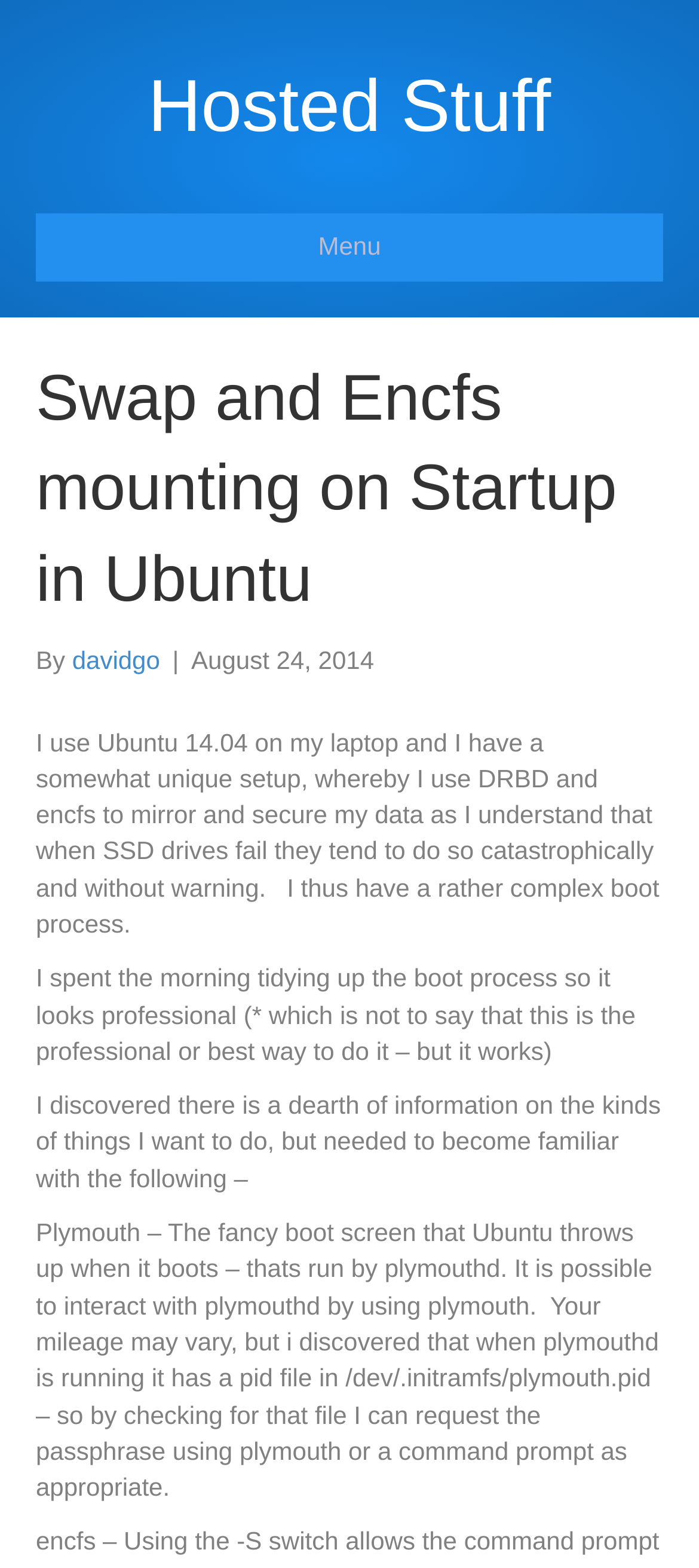What is the purpose of using DRBD and encfs?
Look at the image and construct a detailed response to the question.

According to the article, the author uses DRBD and encfs to mirror and secure their data because they understand that SSD drives can fail catastrophically and without warning.